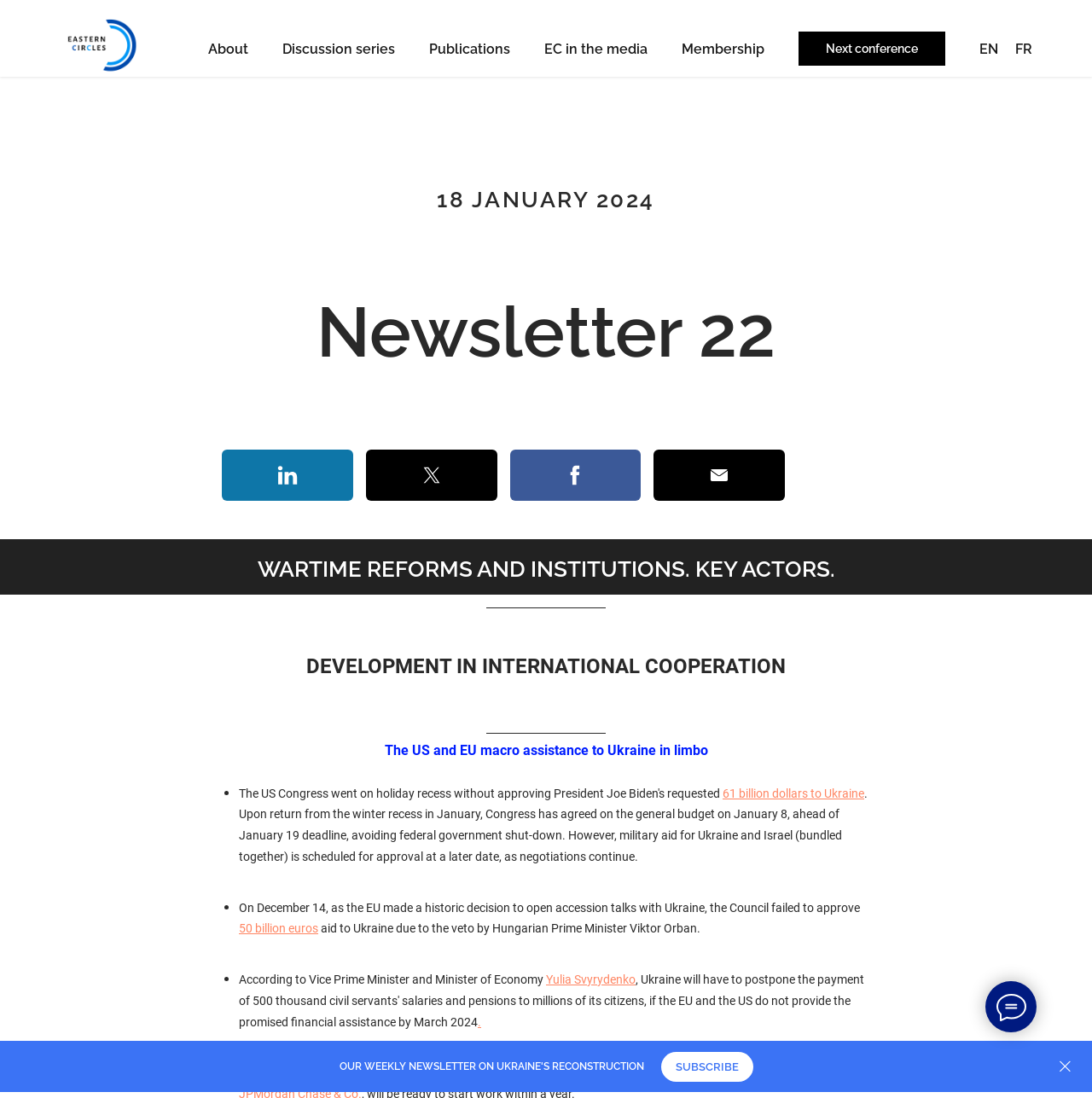Please identify the bounding box coordinates of the area that needs to be clicked to fulfill the following instruction: "Switch to English language."

[0.897, 0.037, 0.914, 0.052]